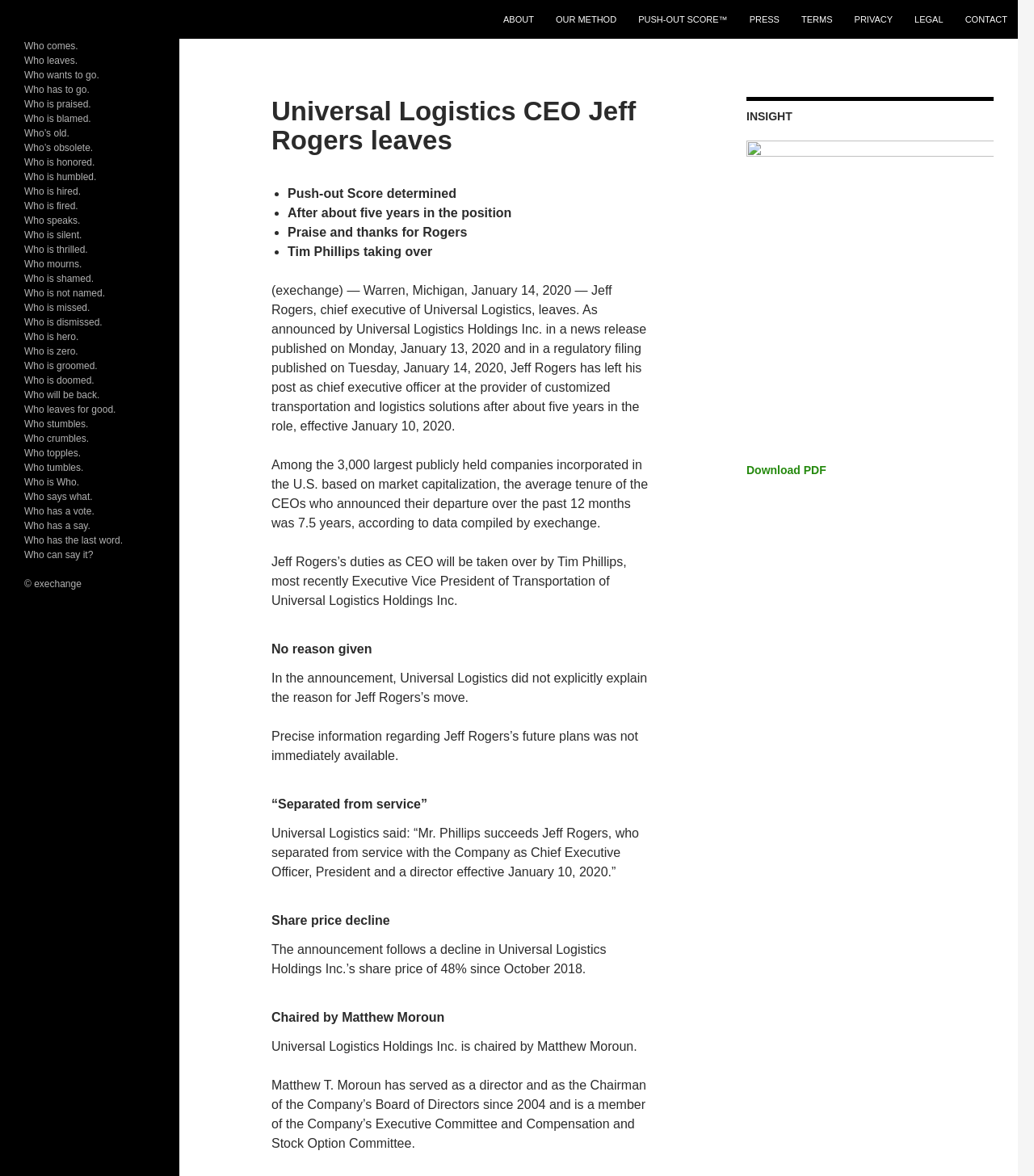What is the Push-out Score determined by?
Using the image, provide a concise answer in one word or a short phrase.

Not explicitly stated